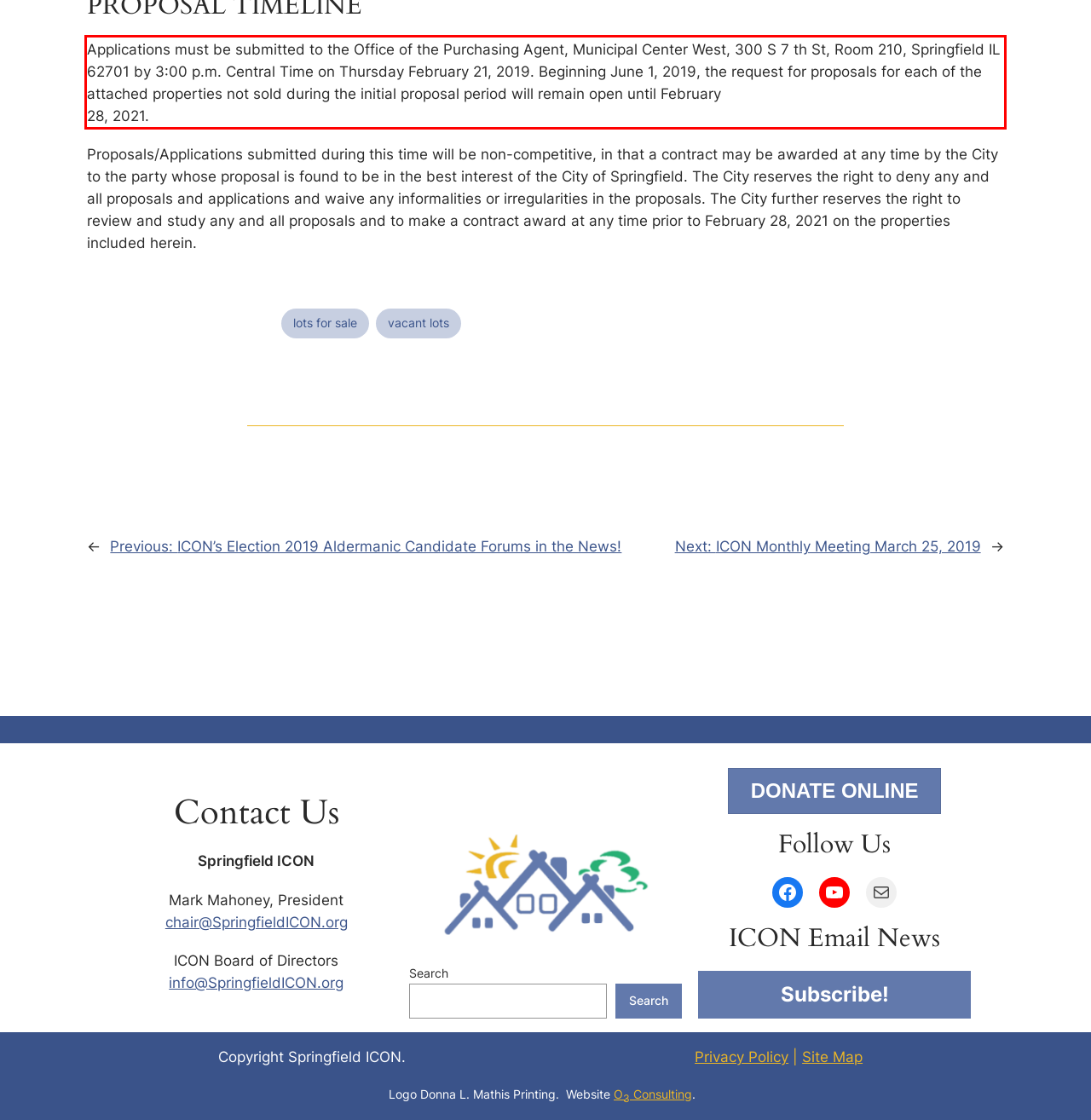Analyze the screenshot of the webpage and extract the text from the UI element that is inside the red bounding box.

Applications must be submitted to the Office of the Purchasing Agent, Municipal Center West, 300 S 7 th St, Room 210, Springfield IL 62701 by 3:00 p.m. Central Time on Thursday February 21, 2019. Beginning June 1, 2019, the request for proposals for each of the attached properties not sold during the initial proposal period will remain open until February 28, 2021.